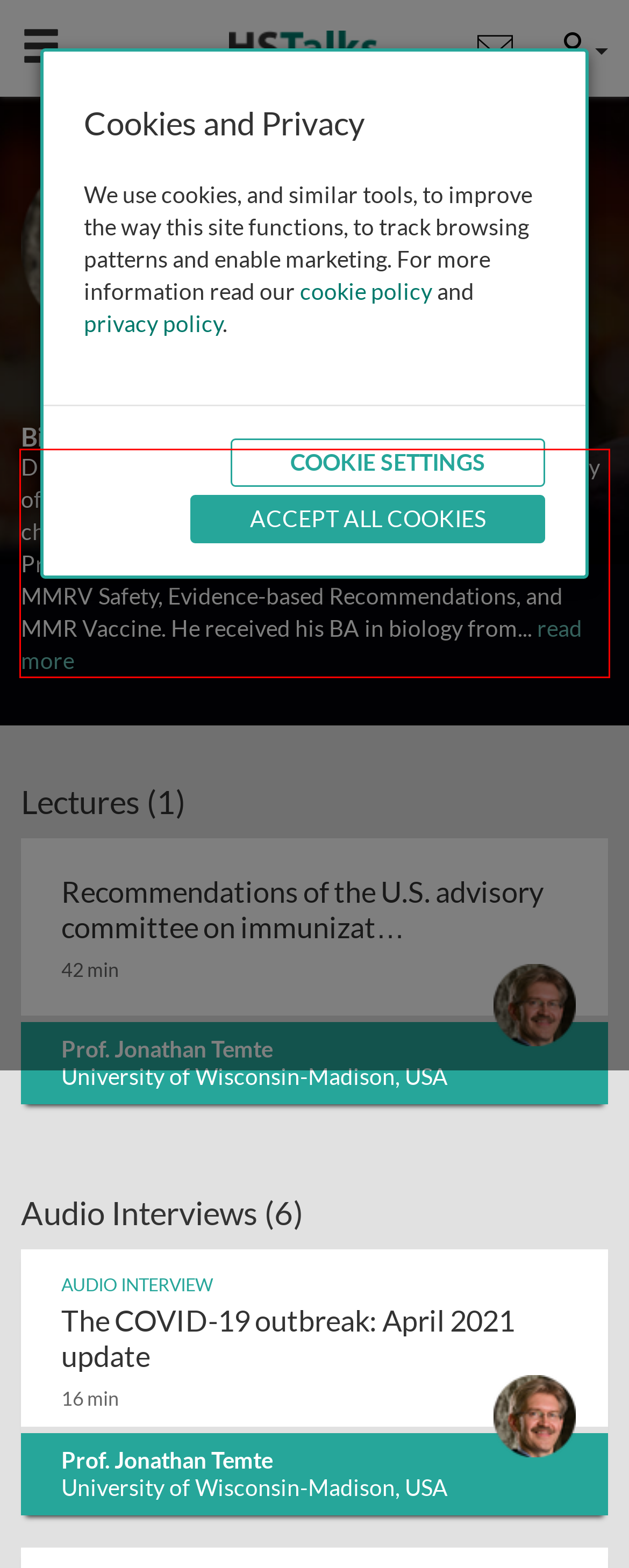Observe the screenshot of the webpage, locate the red bounding box, and extract the text content within it.

Dr. Temte is professor of family medicine at the University of Wisconsin School of Medicine and Public Health and chair of the U.S. Advisory Committee on Immunization Practices (ACIP). He has chaired ACIP work groups on MMRV Safety, Evidence-based Recommendations, and MMR Vaccine. He received his BA in biology from... read more